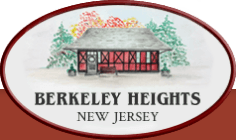Thoroughly describe everything you see in the image.

This image features the official emblem of Berkeley Heights, New Jersey. The design showcases a quaint, illustrated building with a distinctive red façade, complemented by green trees and ornamental elements that evoke a sense of community charm. At the bottom of the image, the name "BERKELEY HEIGHTS" is prominently displayed, with "NEW JERSEY" featured beneath it, emphasizing the township's identity. The overall oval shape and soft colors of the emblem contribute to a warm and welcoming aesthetic, reflecting the township's character and inviting residents and visitors alike to engage with the community.